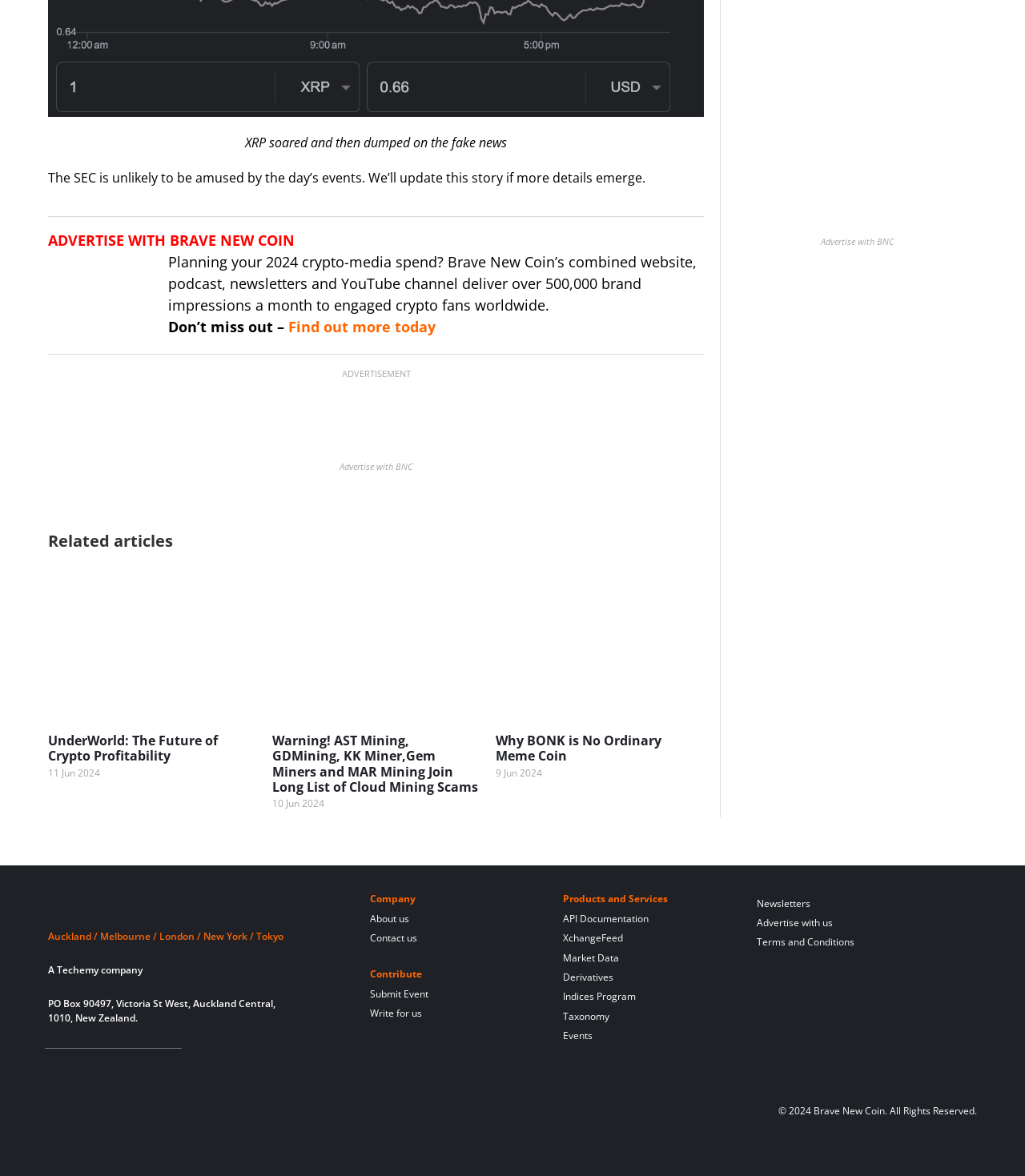Based on the element description aria-label="icon-telegram", identify the bounding box of the UI element in the given webpage screenshot. The coordinates should be in the format (top-left x, top-left y, bottom-right x, bottom-right y) and must be between 0 and 1.

[0.07, 0.901, 0.089, 0.916]